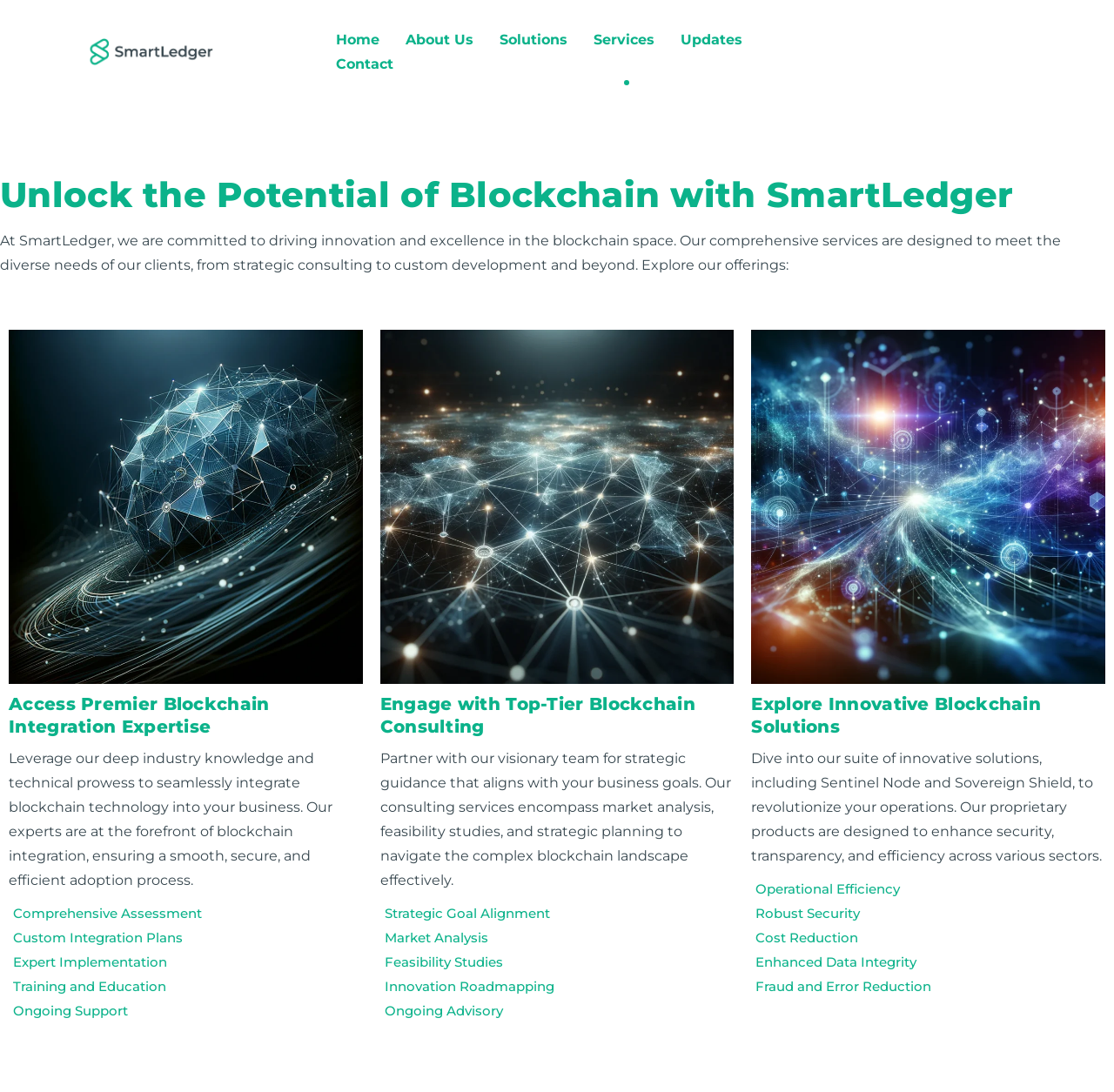What is the focus of SmartLedger's blockchain integration expertise?
We need a detailed and meticulous answer to the question.

Based on the StaticText element 'Leverage our deep industry knowledge and technical prowess to seamlessly integrate blockchain technology into your business.', it is clear that the focus of SmartLedger's blockchain integration expertise is on seamless integration.